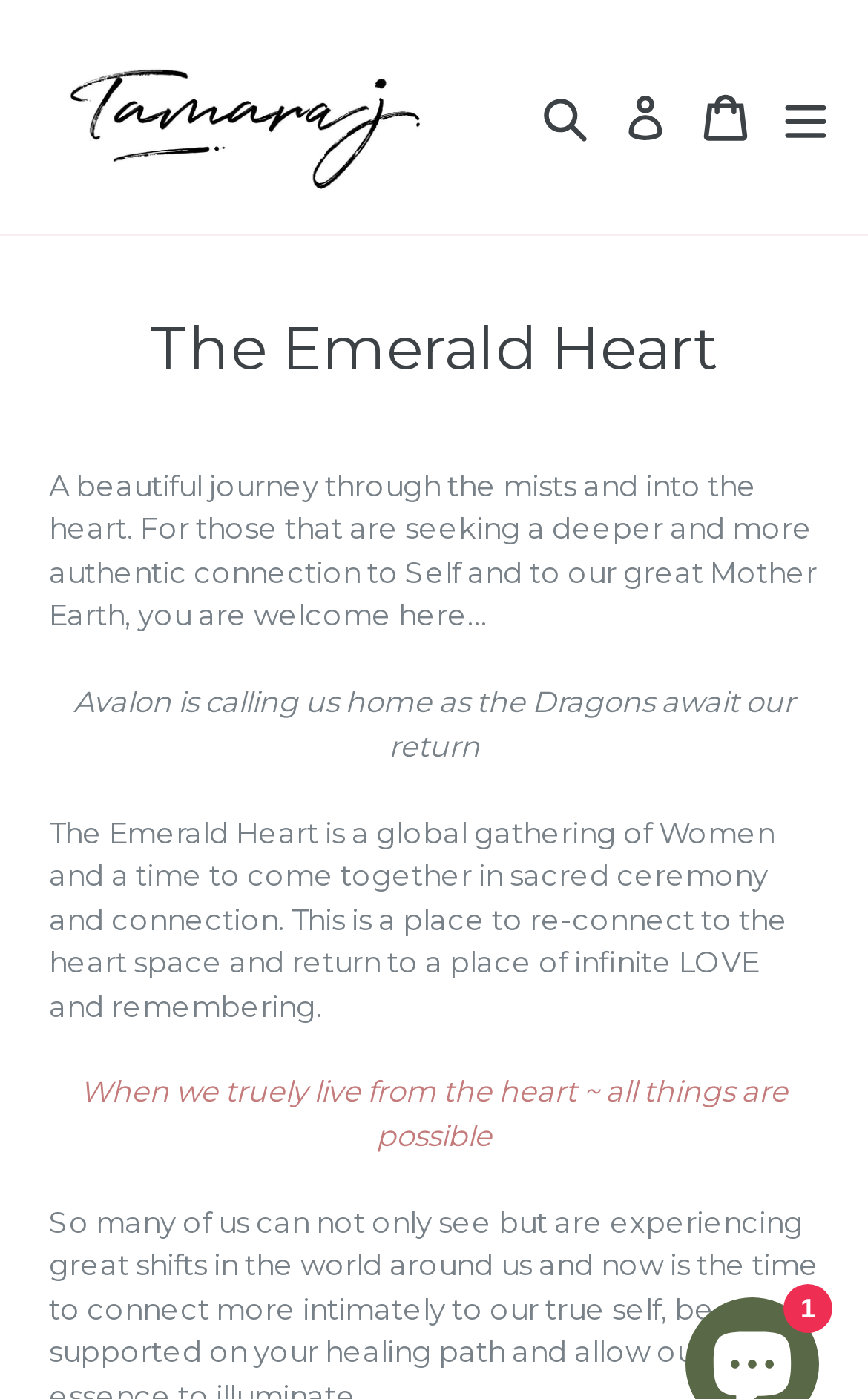What is the theme of the webpage?
Answer the question using a single word or phrase, according to the image.

connection to Self and Mother Earth